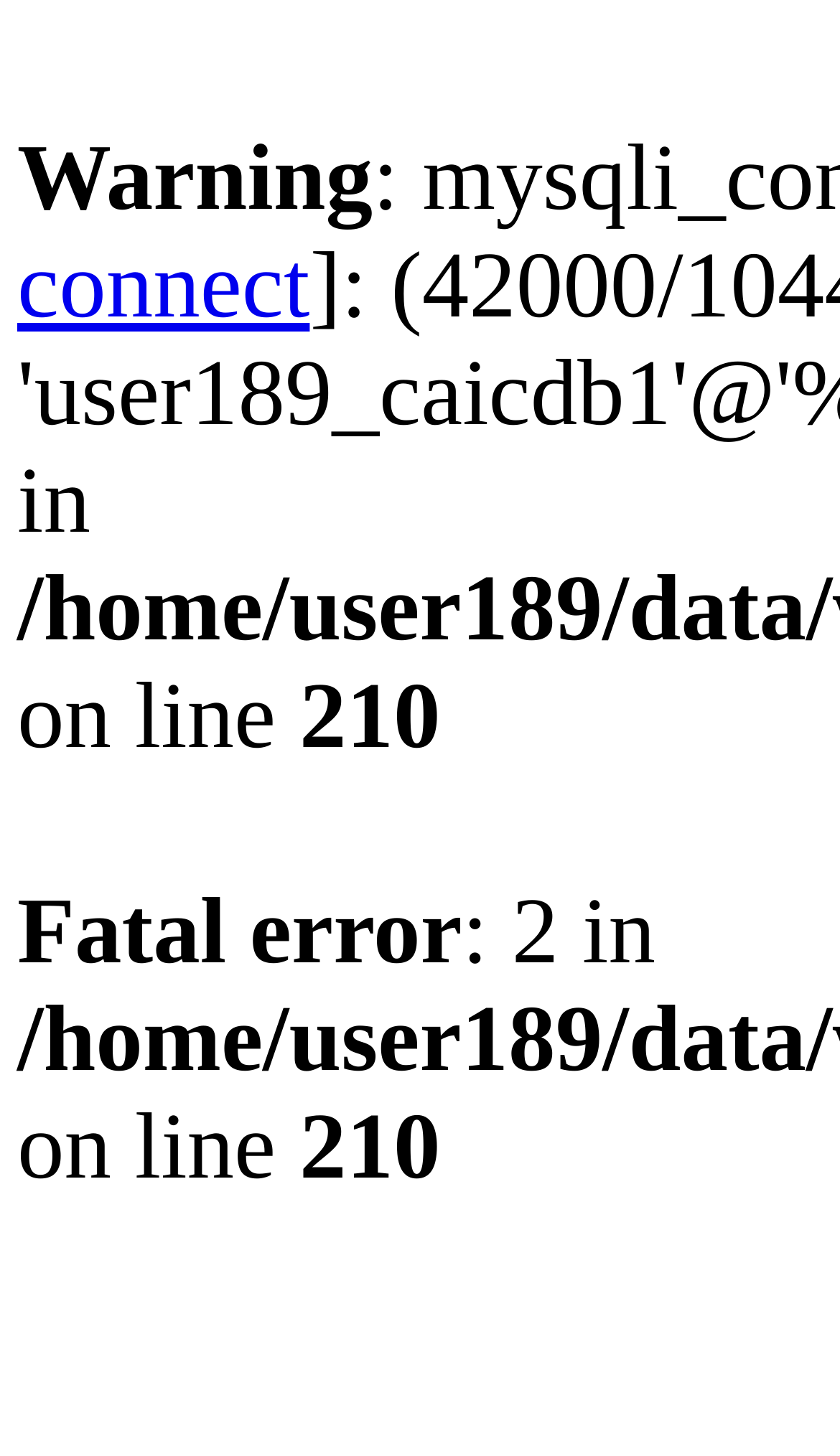Respond with a single word or phrase:
What type of error is it?

Fatal error